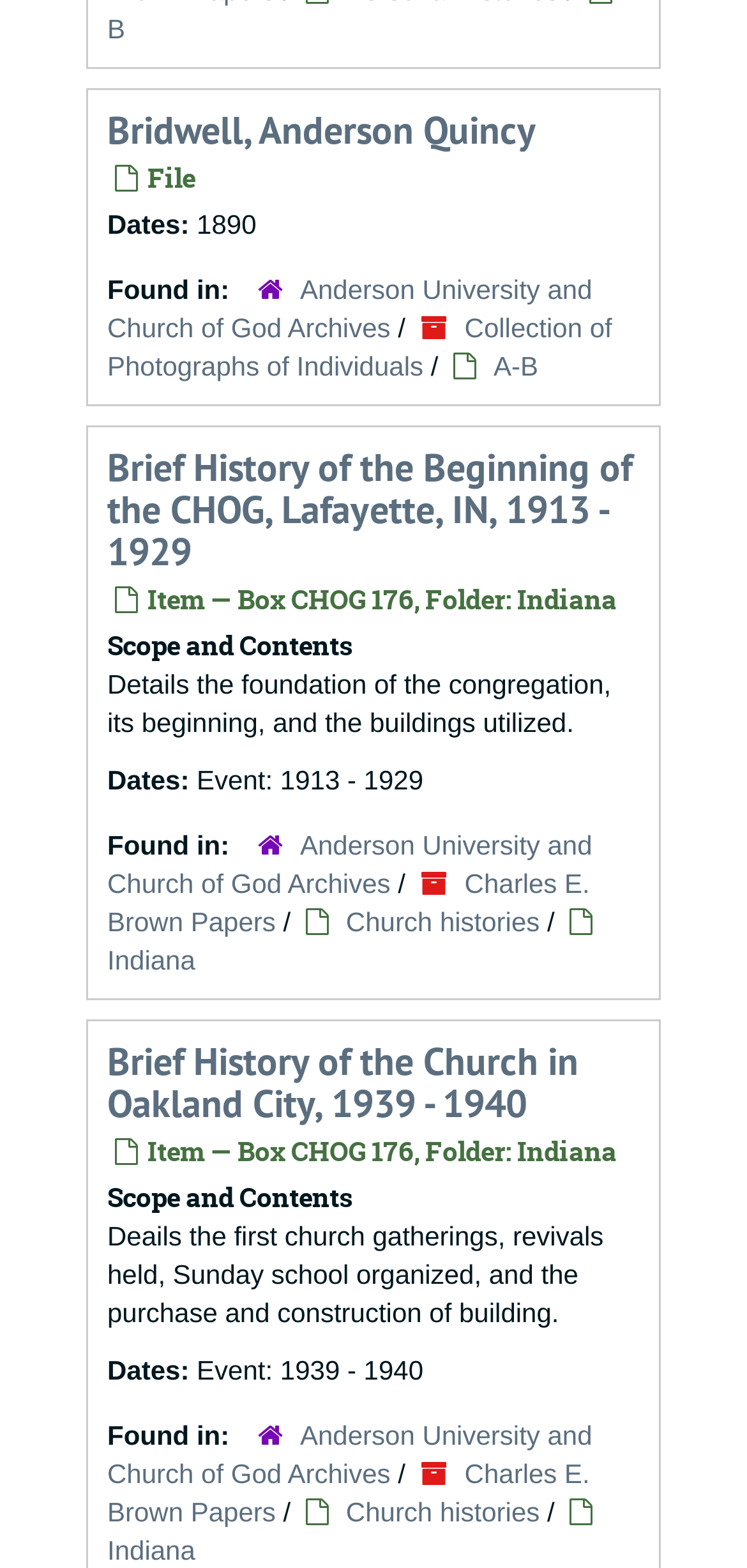Please identify the bounding box coordinates of the region to click in order to complete the task: "View Bridwell, Anderson Quincy's details". The coordinates must be four float numbers between 0 and 1, specified as [left, top, right, bottom].

[0.144, 0.067, 0.718, 0.099]